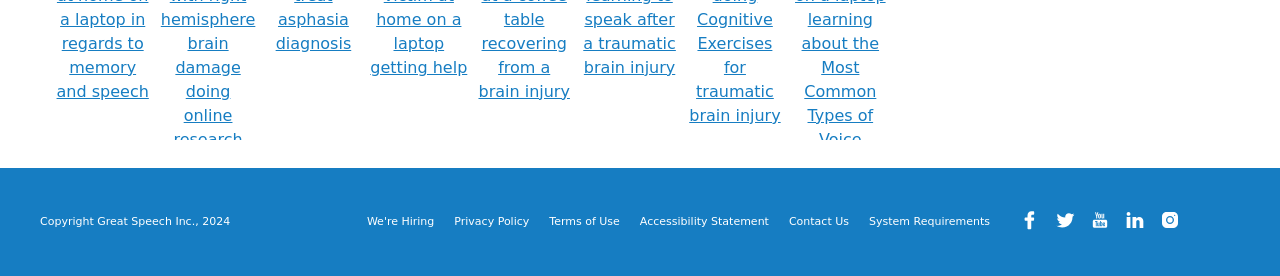What is the copyright information at the bottom of the webpage?
Utilize the image to construct a detailed and well-explained answer.

The StaticText element at the bottom of the webpage displays the copyright information, which is 'Copyright Great Speech Inc., 2024'.